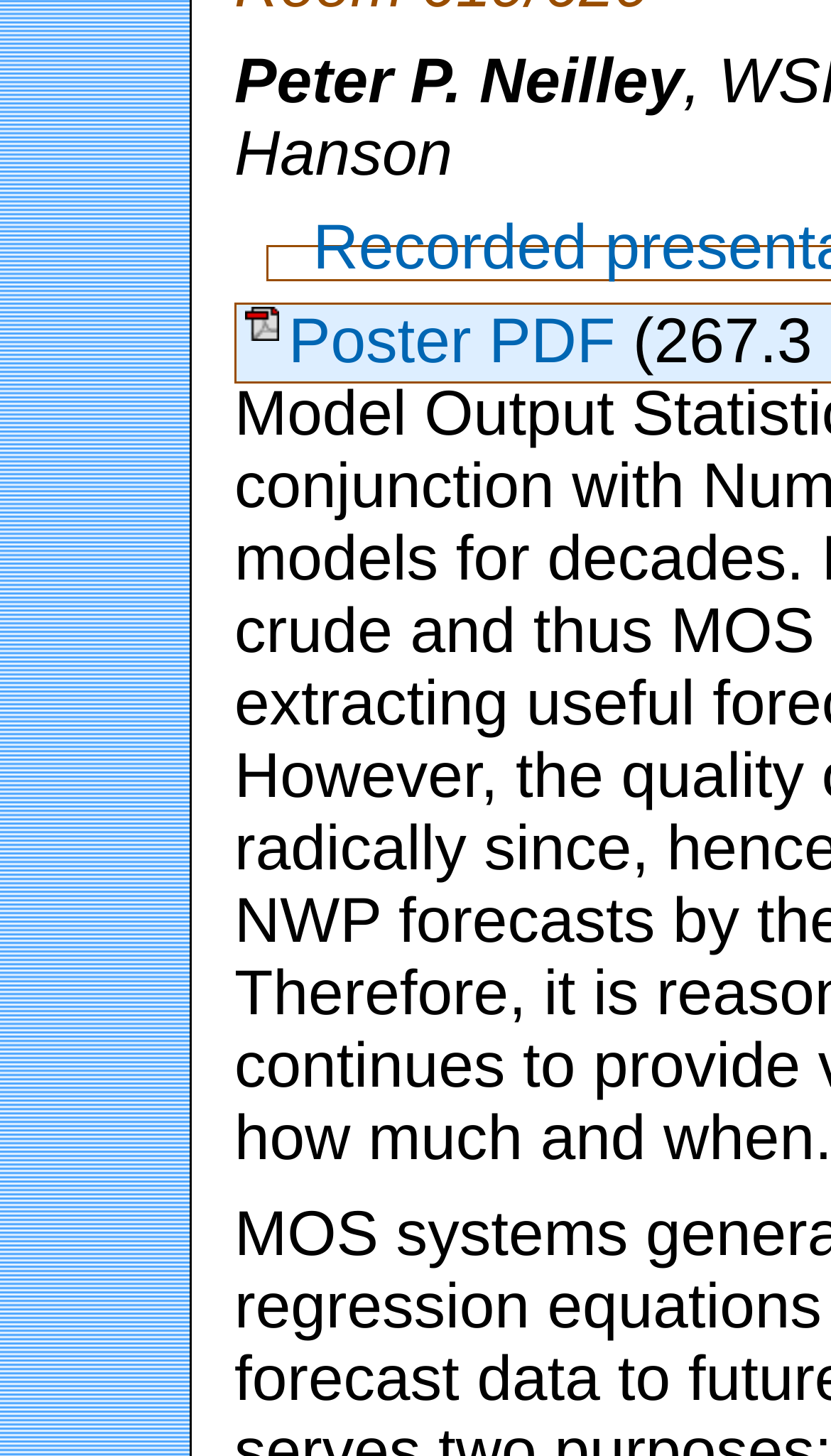Determine the bounding box for the UI element described here: "The Association of Photographic Artists".

None